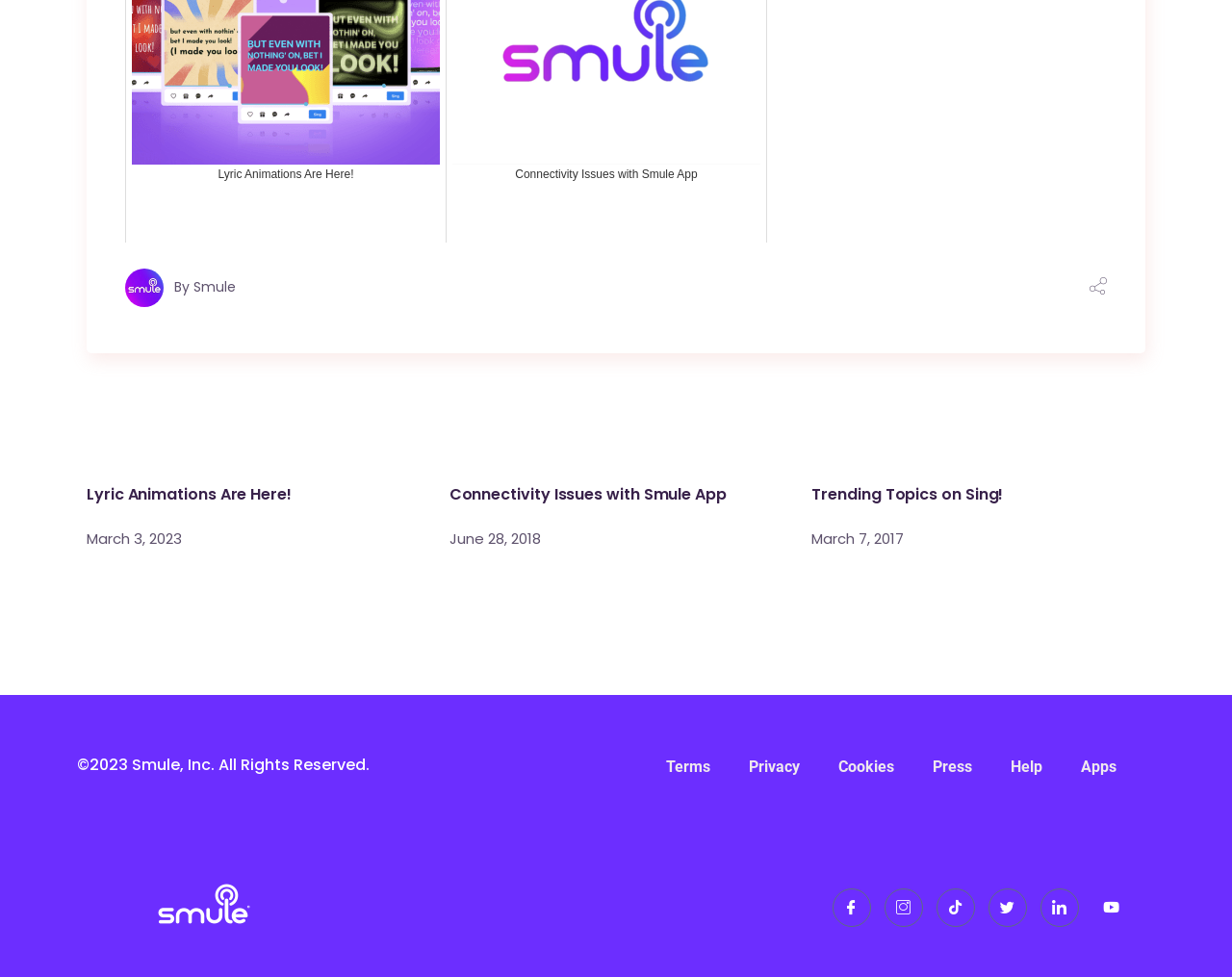Locate the bounding box coordinates of the segment that needs to be clicked to meet this instruction: "Check Connectivity Issues with Smule App".

[0.365, 0.496, 0.635, 0.517]